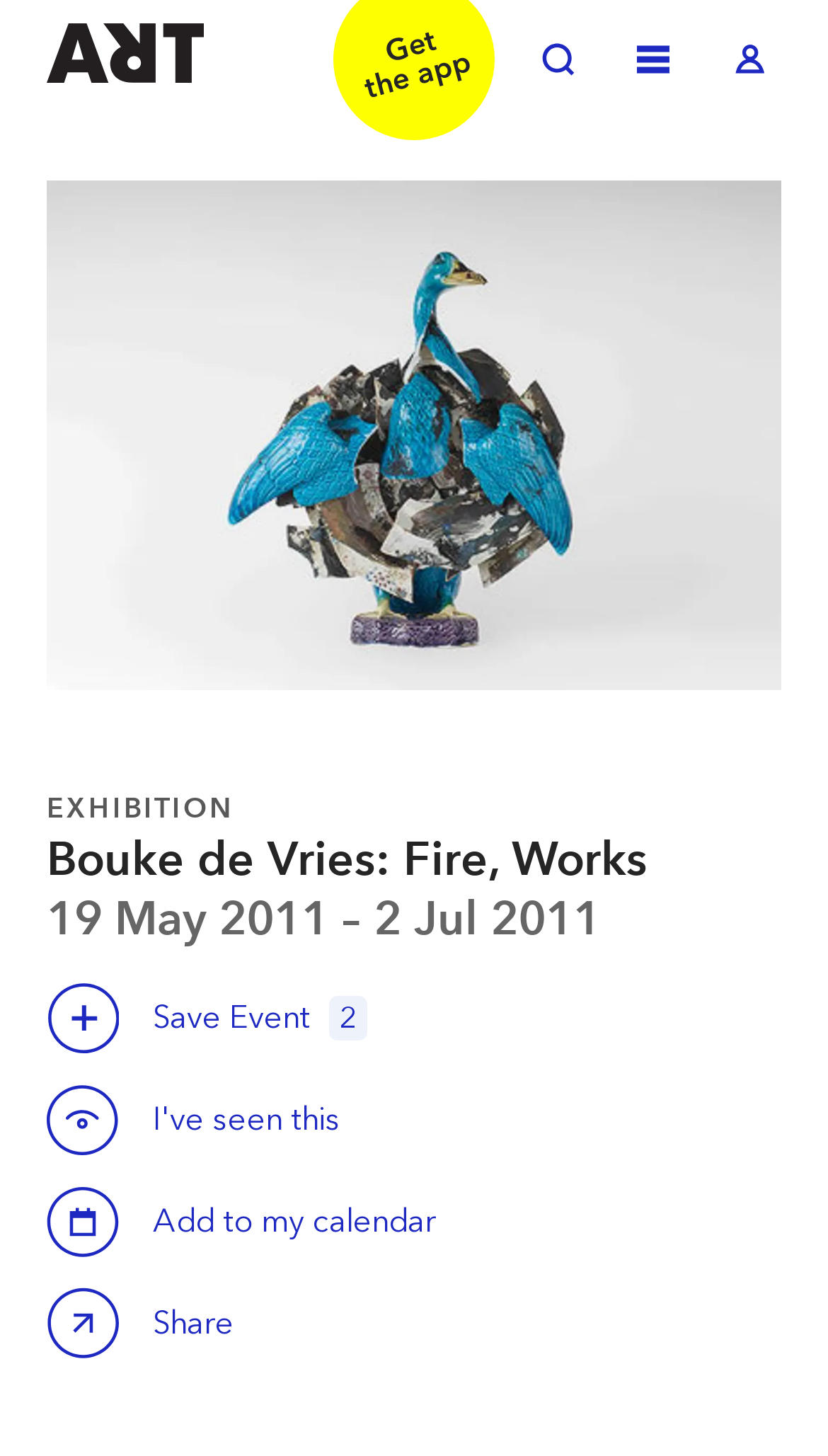Please find and generate the text of the main header of the webpage.

Bouke de Vries: Fire, Works